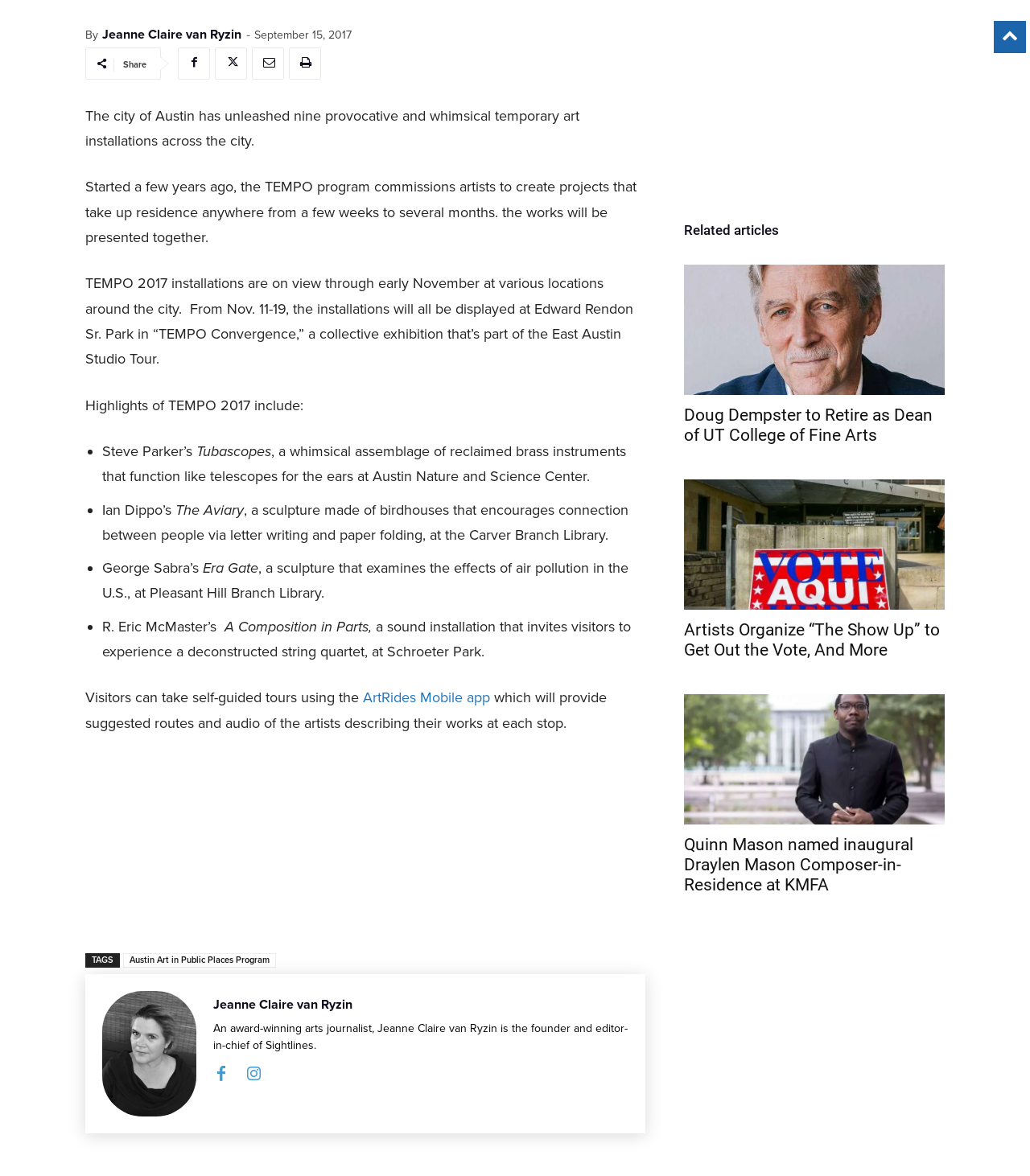Who wrote the article?
Answer the question in a detailed and comprehensive manner.

The author of the article is mentioned at the top of the page, where it says 'By Jeanne Claire van Ryzin'. This indicates that Jeanne Claire van Ryzin is the author of the article.